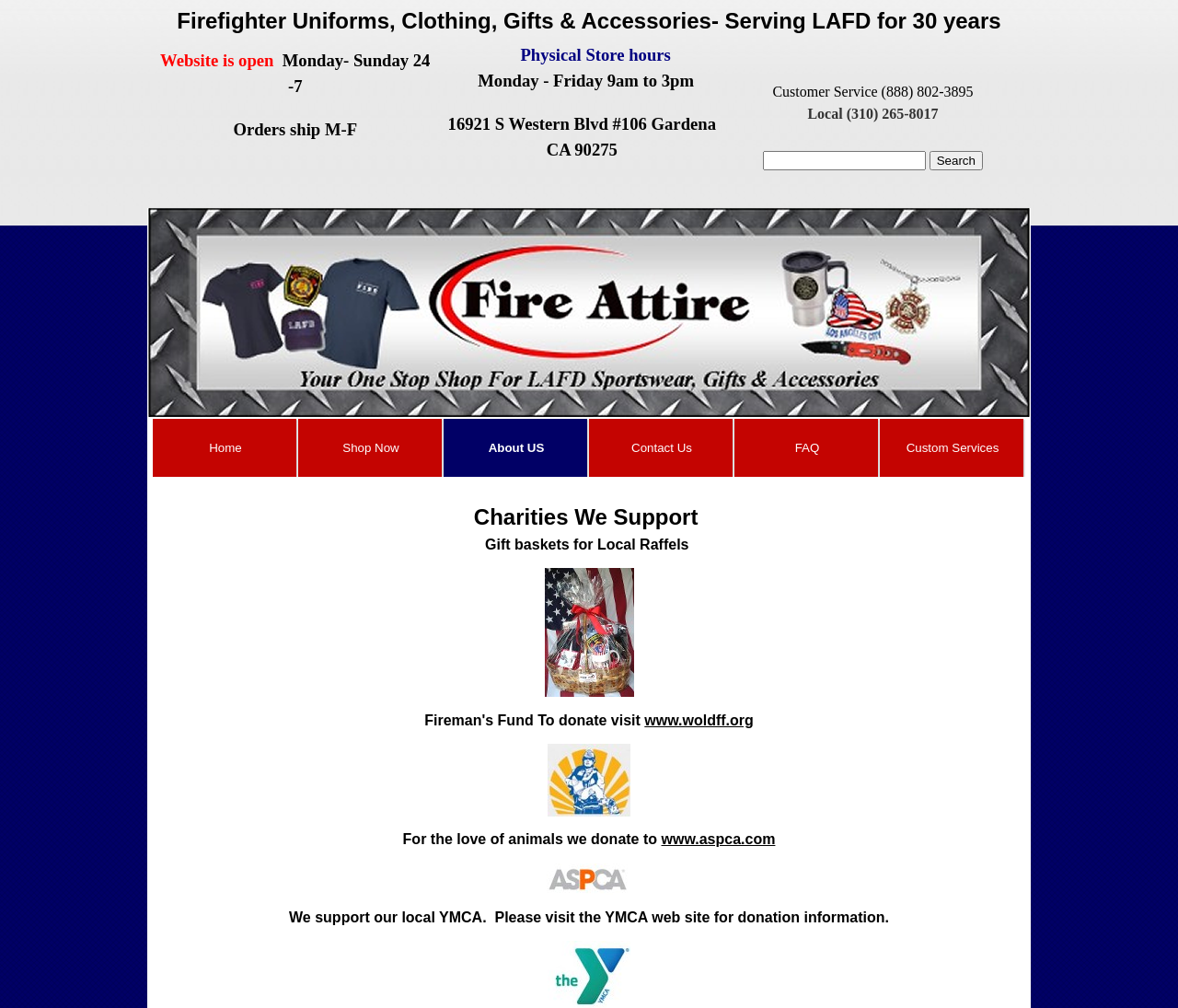Please determine the bounding box coordinates of the element to click on in order to accomplish the following task: "Go to Home page". Ensure the coordinates are four float numbers ranging from 0 to 1, i.e., [left, top, right, bottom].

[0.134, 0.42, 0.249, 0.468]